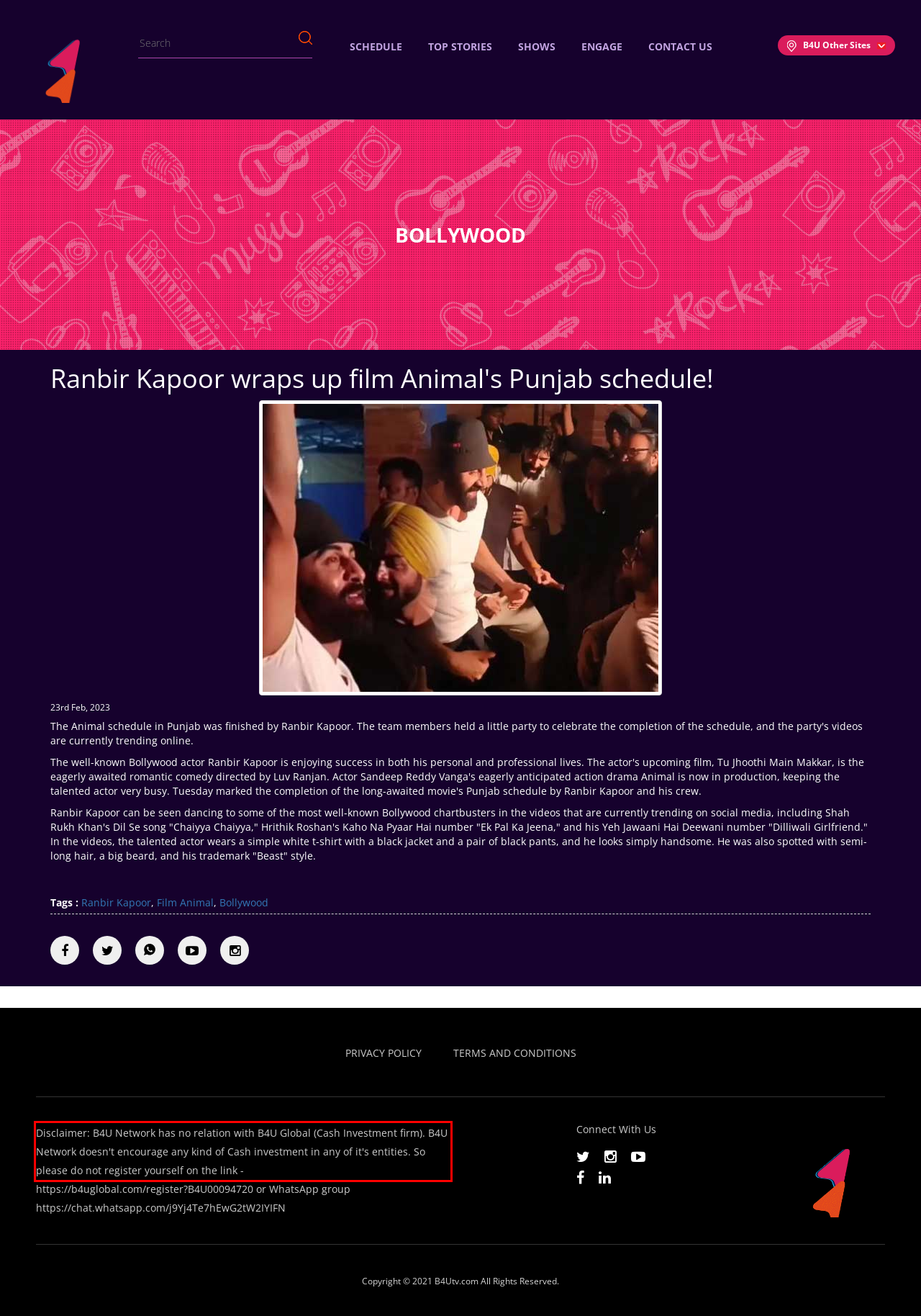You are given a webpage screenshot with a red bounding box around a UI element. Extract and generate the text inside this red bounding box.

Disclaimer: B4U Network has no relation with B4U Global (Cash Investment firm). B4U Network doesn't encourage any kind of Cash investment in any of it's entities. So please do not register yourself on the link -